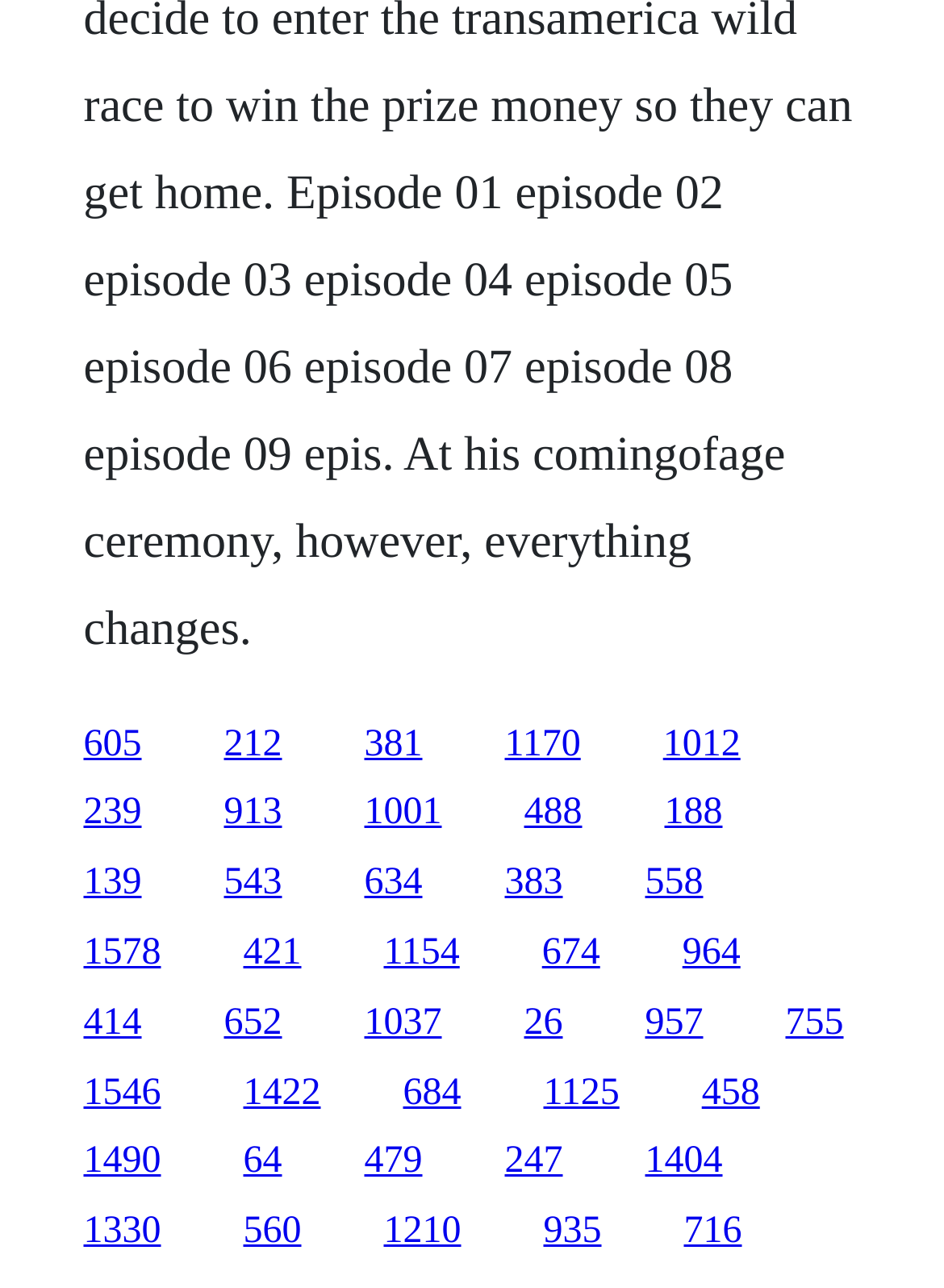Are all links aligned horizontally? Refer to the image and provide a one-word or short phrase answer.

No